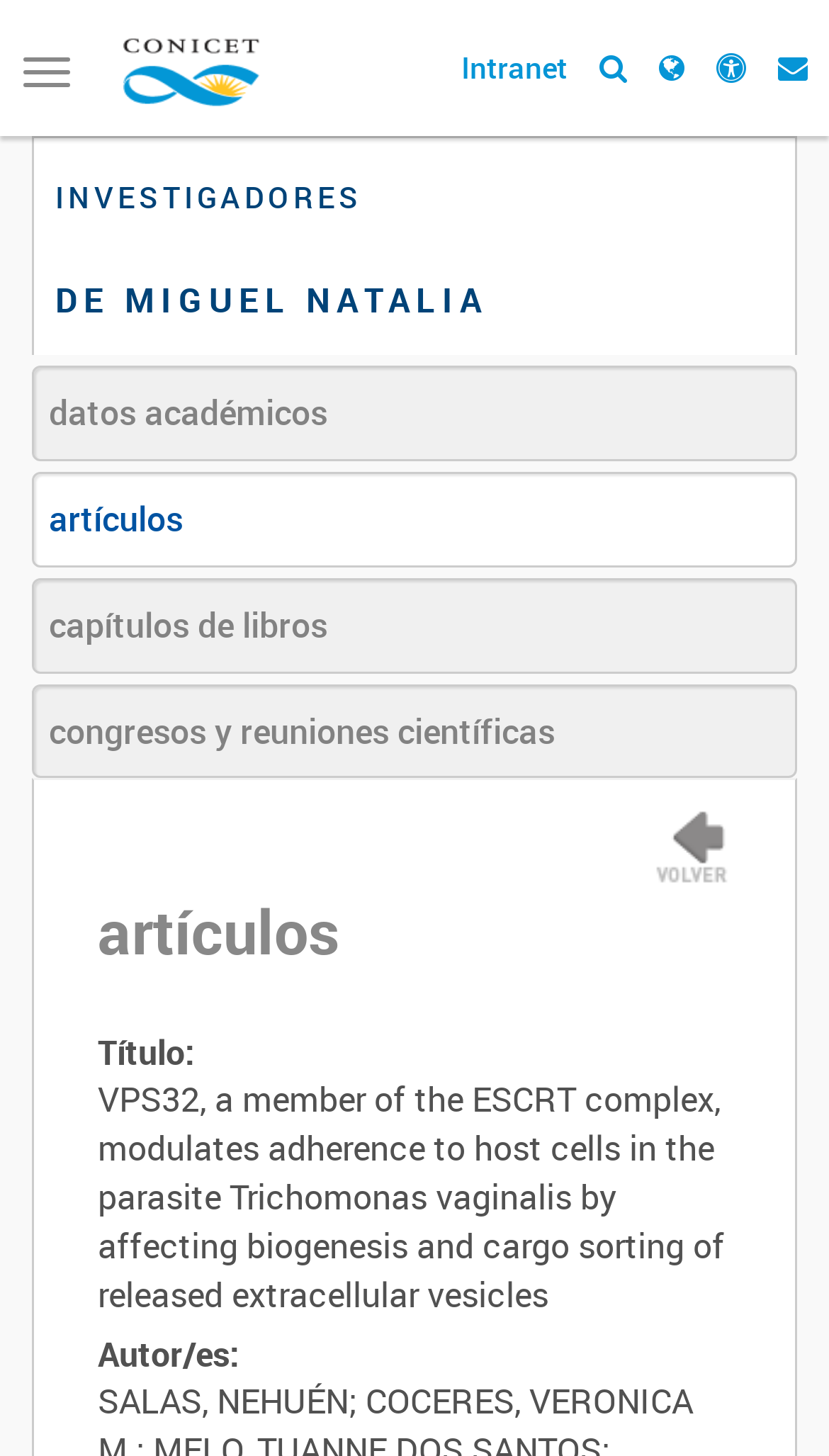Respond with a single word or short phrase to the following question: 
What is the text of the first link on the top left?

CONICET